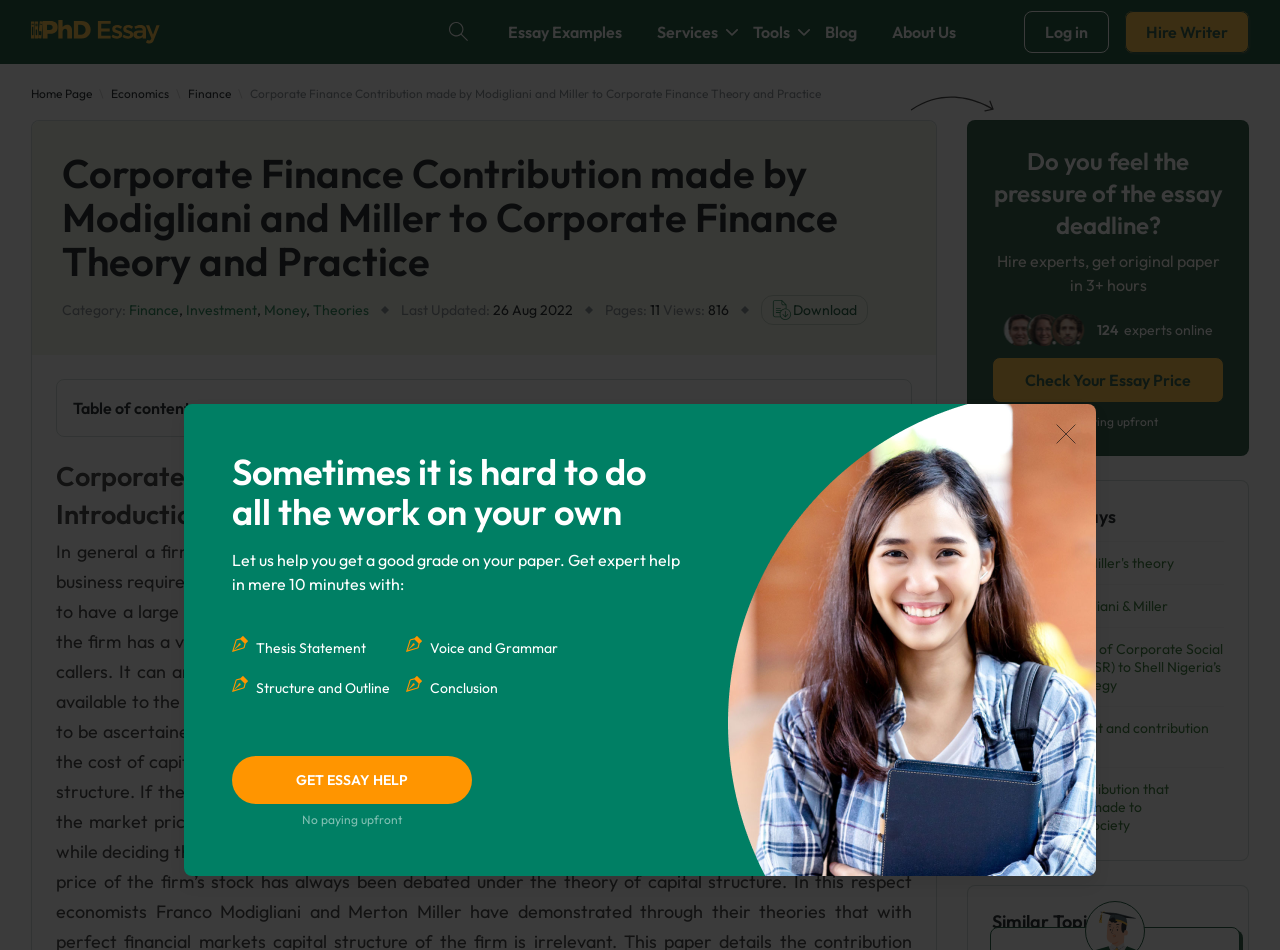How many experts are online?
Based on the image, answer the question with as much detail as possible.

The number of experts online is mentioned on the webpage, which is 124. This information is provided in a section that promotes hiring experts to write essays.